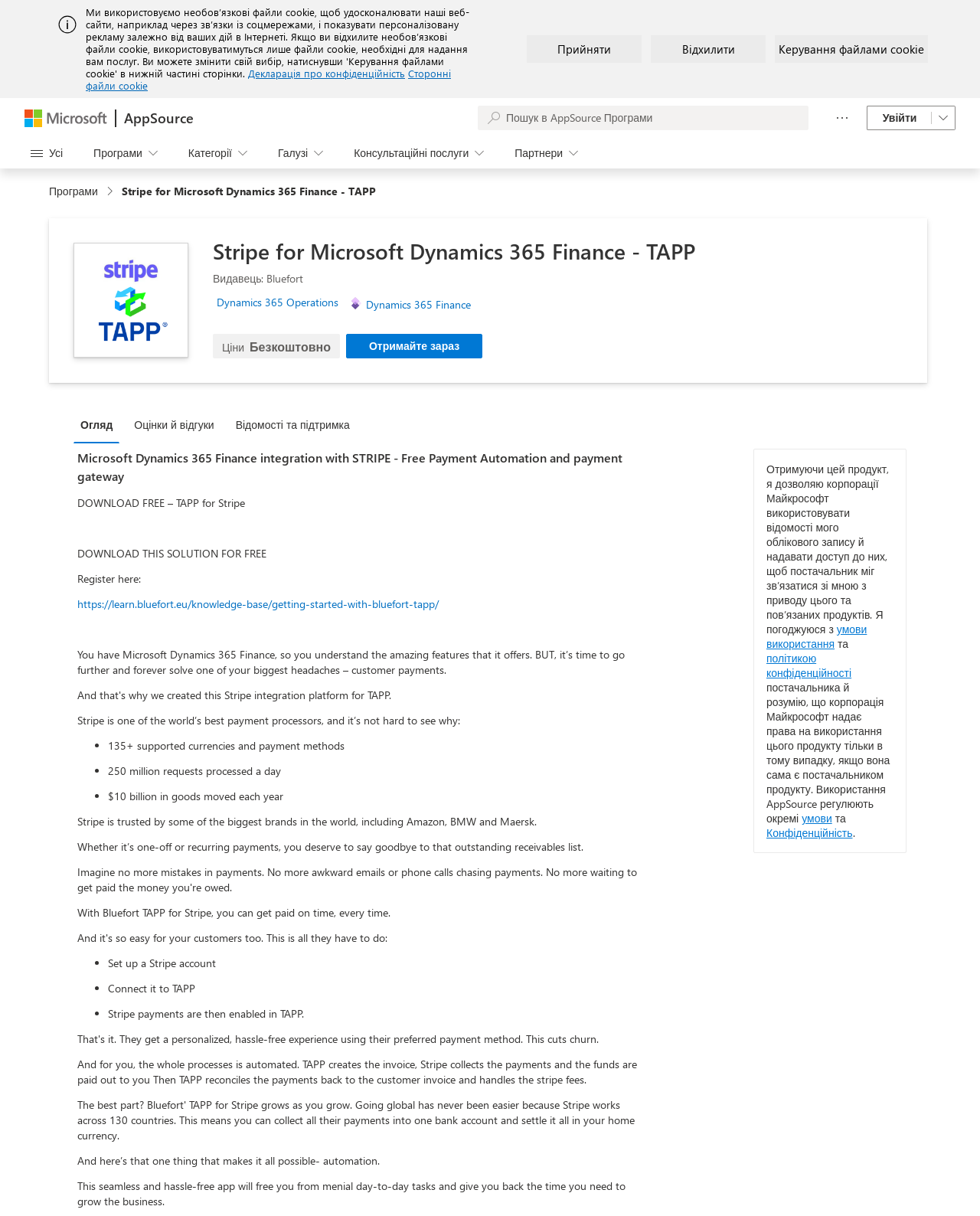Locate the bounding box coordinates of the segment that needs to be clicked to meet this instruction: "Click the 'AppSource' button".

[0.127, 0.089, 0.198, 0.105]